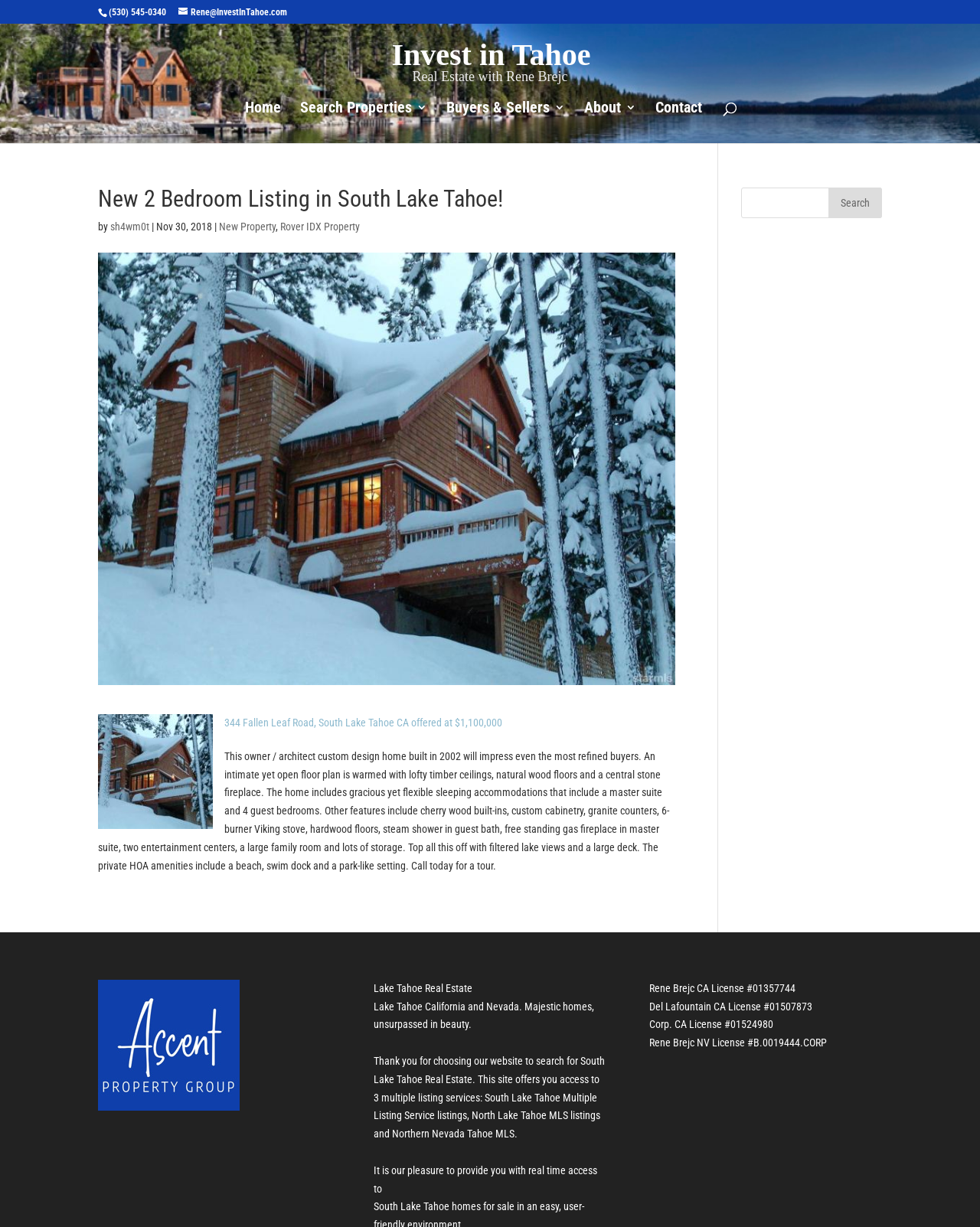Show the bounding box coordinates for the HTML element as described: "Home".

[0.25, 0.083, 0.287, 0.117]